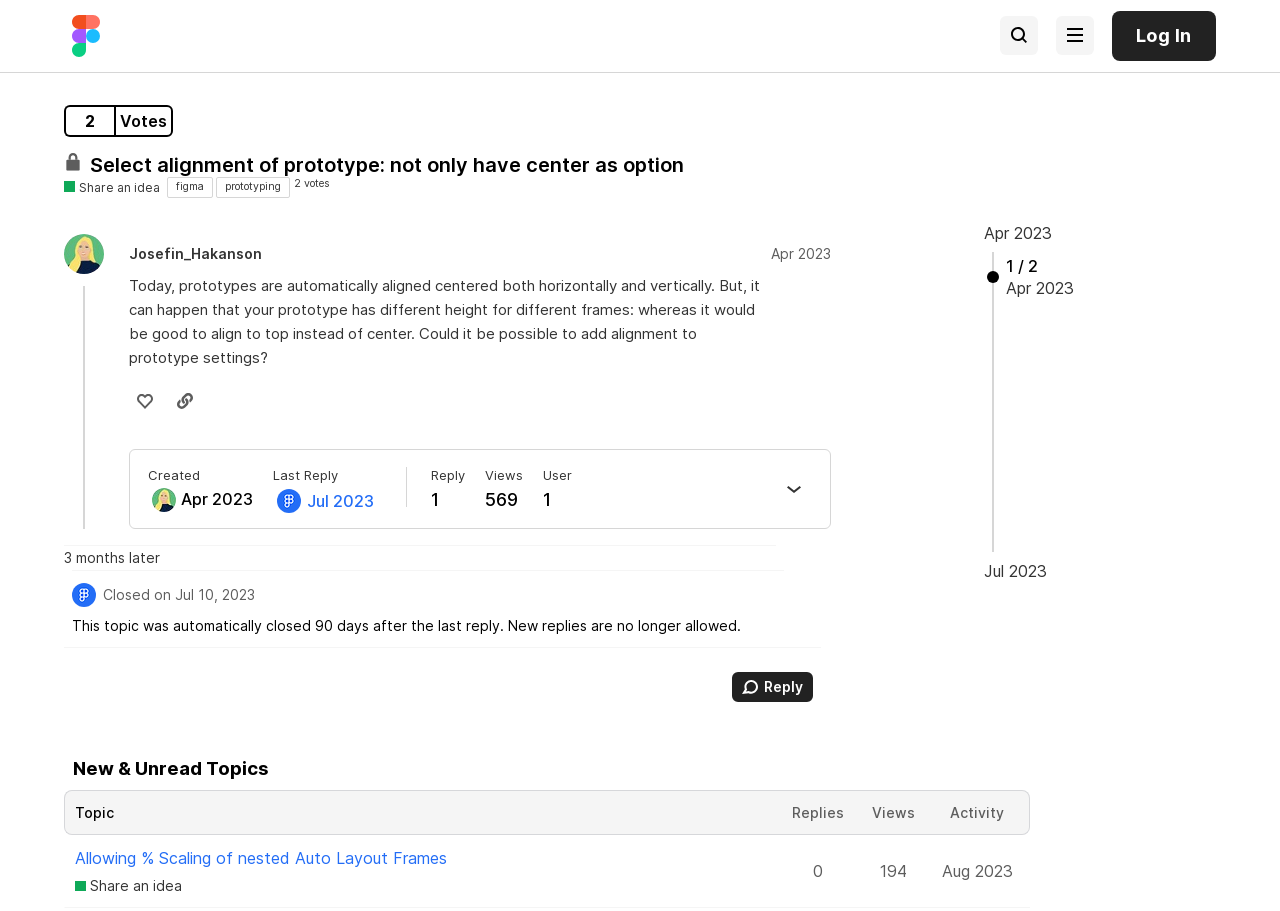Who is the author of the first post?
Using the image as a reference, give an elaborate response to the question.

I identified the author by looking at the post section, where it says 'Josefin_Hakanson' next to the date 'Apr 2023'.